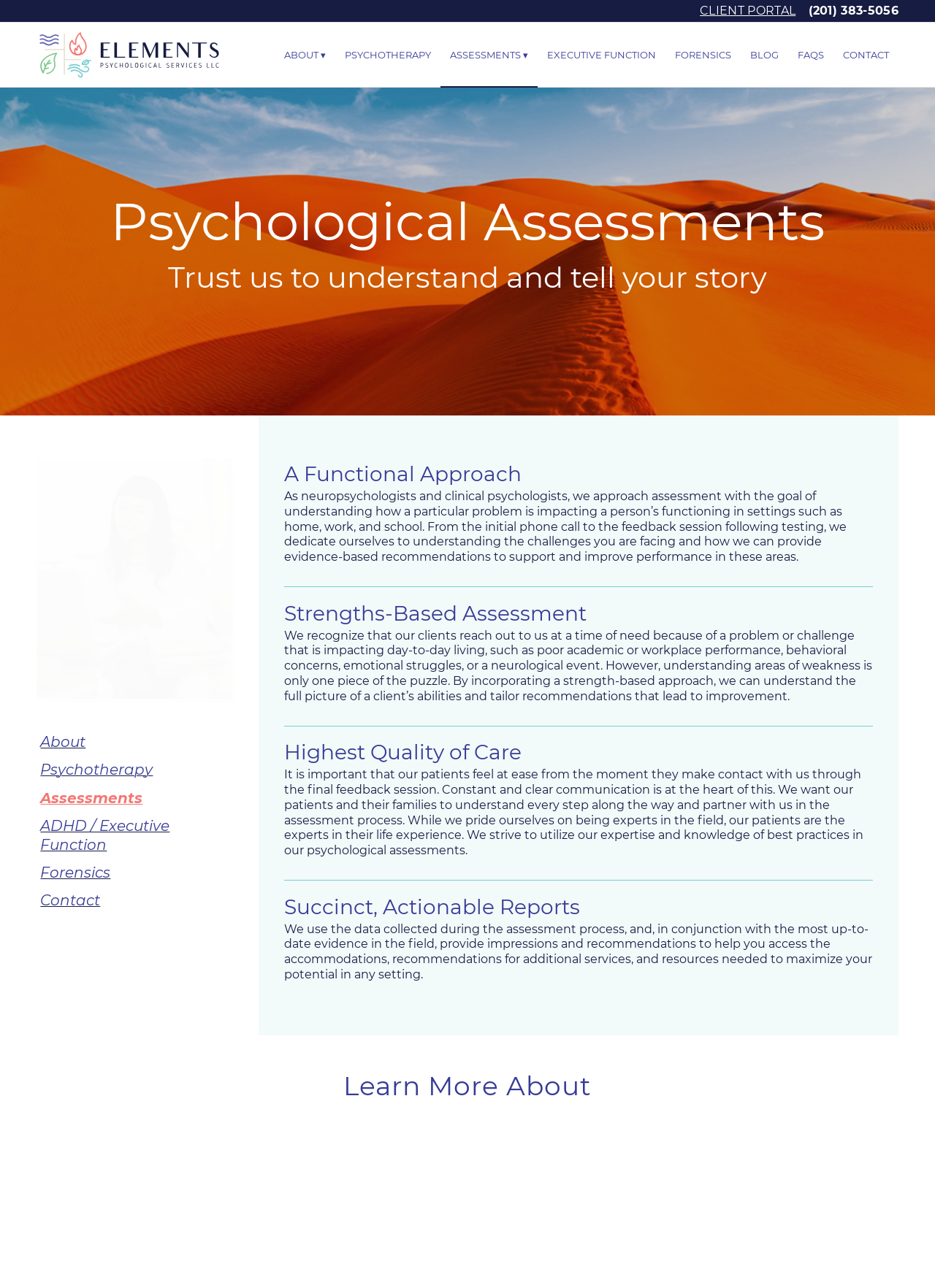Summarize the contents and layout of the webpage in detail.

The webpage is about Psychological Assessments and Services provided by Elements Psychological Services. At the top, there is a navigation menu with links to "CLIENT PORTAL", phone number, and a logo image. Below the navigation menu, there are several menu items, including "ABOUT", "PSYCHOTHERAPY", "ASSESSMENTS", "EXECUTIVE FUNCTION", "FORENSICS", "BLOG", "FAQS", and "CONTACT".

The main content area is divided into two sections. The left section has a heading "Psychological Assessments" and a subheading "Trust us to understand and tell your story". Below this, there are links to "About", "Psychotherapy", "Assessments", "ADHD / Executive Function", "Forensics", and "Contact".

The right section has three main headings: "A Functional Approach", "Strengths-Based Assessment", and "Highest Quality of Care". Each heading has a corresponding paragraph of text that describes the approach and philosophy of the psychological services provided. There are also headings "Succinct, Actionable Reports" and "Learn More About" with accompanying text and images.

There are two images on the page, one at the top left corner and another at the bottom center. The overall layout is organized, with clear headings and concise text that describes the services and approach of Elements Psychological Services.